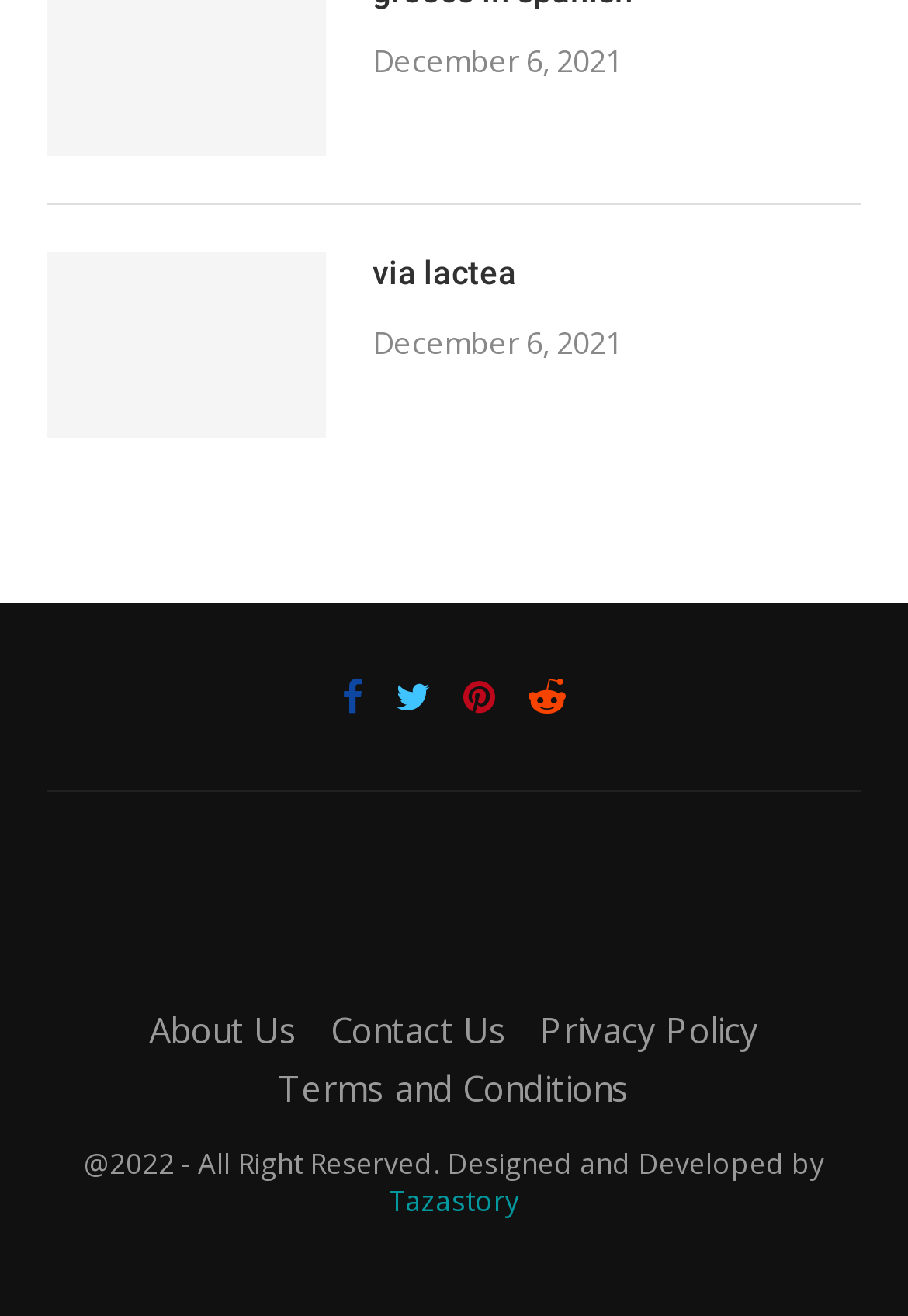How many links are there in the footer section?
Look at the image and answer the question using a single word or phrase.

4